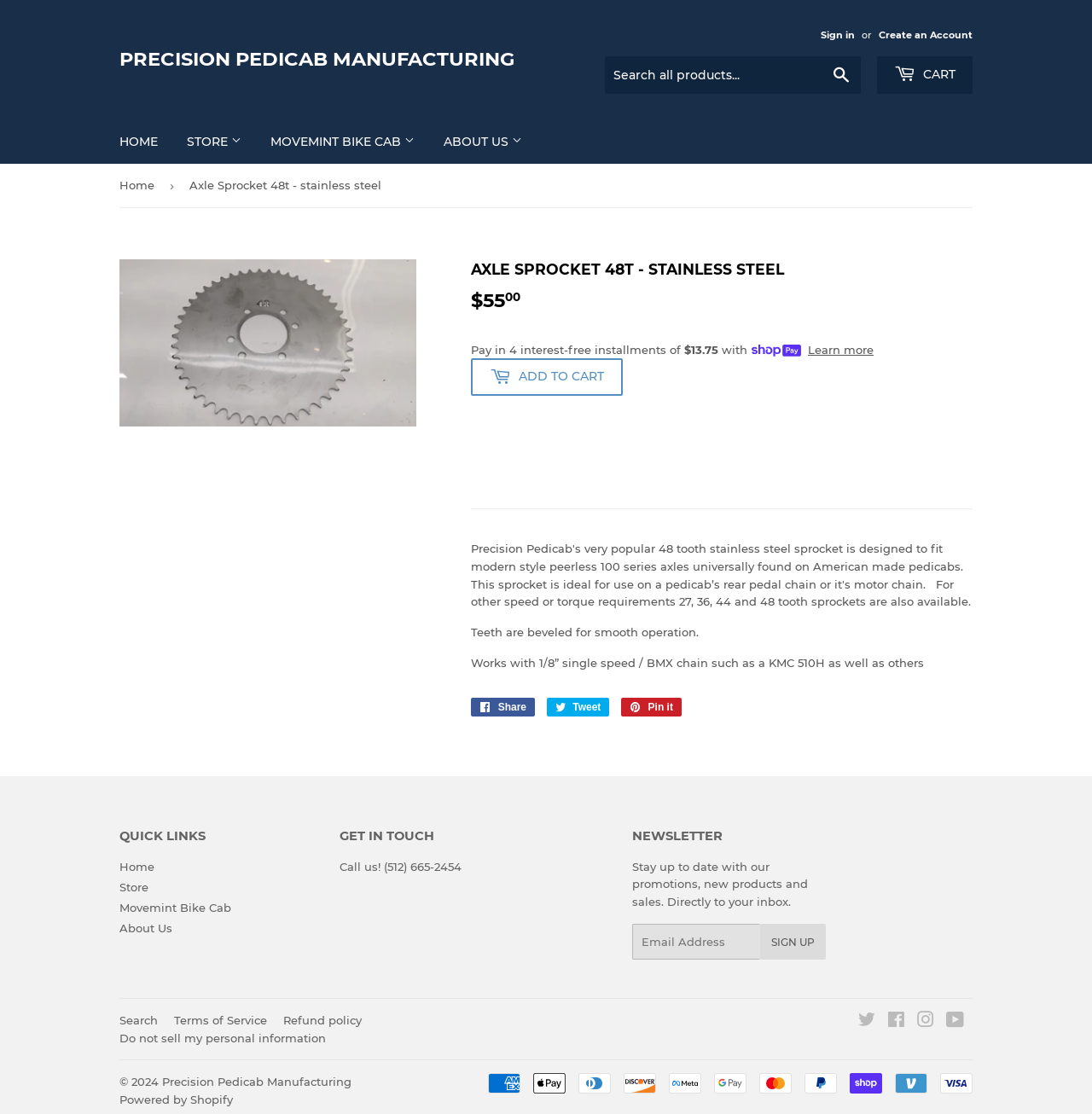What is the price of the Axle Sprocket 48t?
Refer to the screenshot and respond with a concise word or phrase.

$55.00